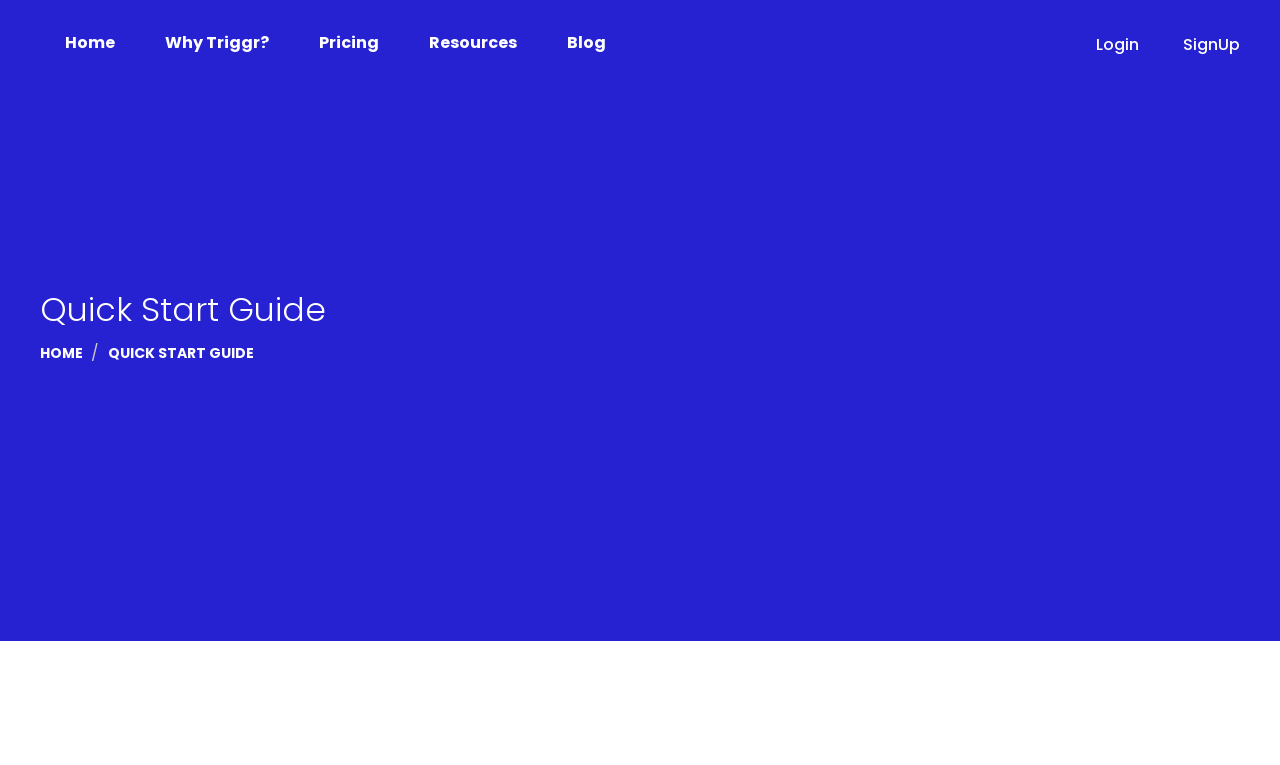How many words are in the 'Quick Start Guide' heading?
Kindly answer the question with as much detail as you can.

I analyzed the 'Quick Start Guide' heading and counted the individual words, which are 'Quick', 'Start', and 'Guide', so there are 3 words in the heading.